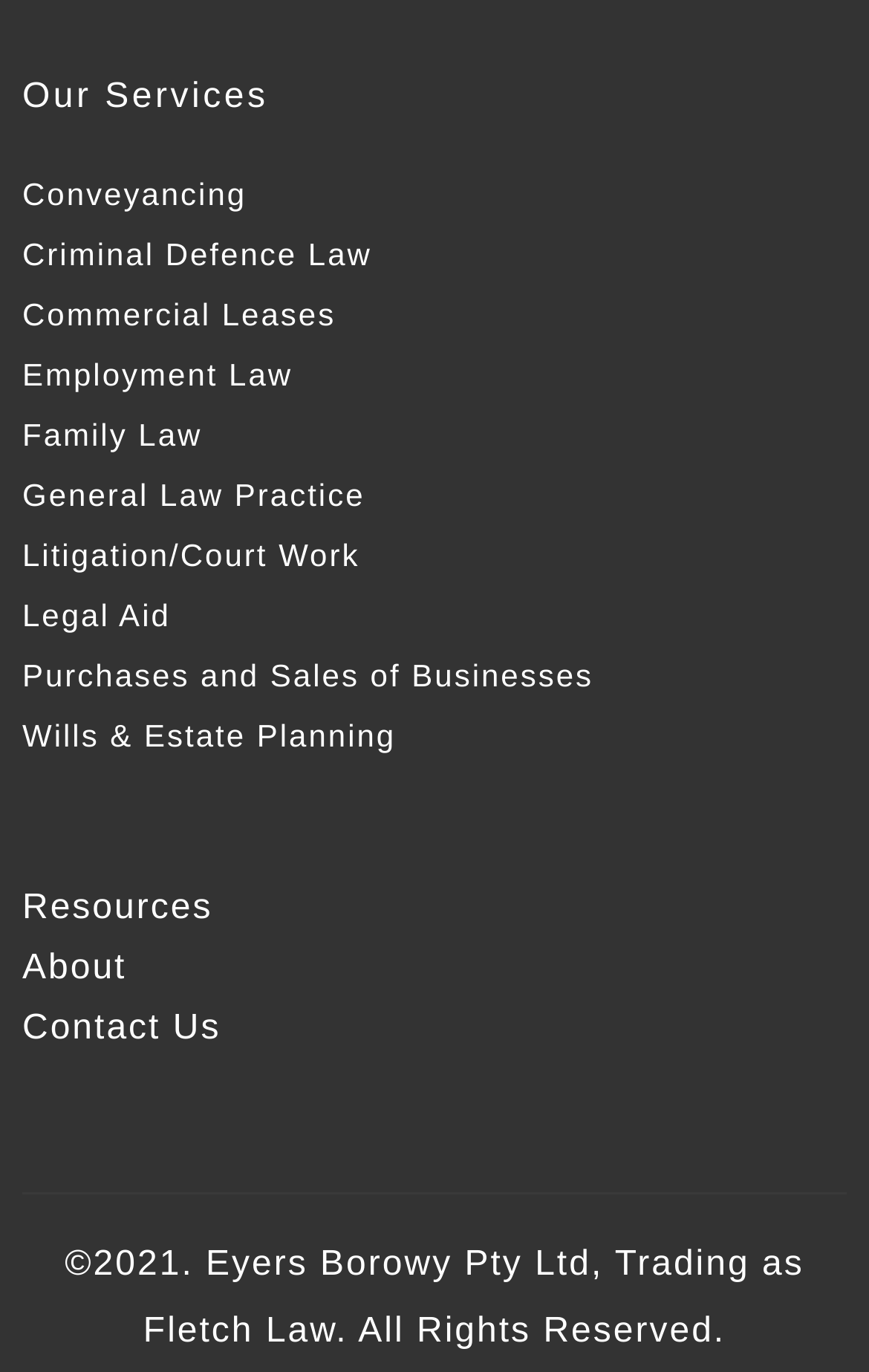Identify the bounding box for the given UI element using the description provided. Coordinates should be in the format (top-left x, top-left y, bottom-right x, bottom-right y) and must be between 0 and 1. Here is the description: Conveyancing

[0.026, 0.119, 0.284, 0.163]